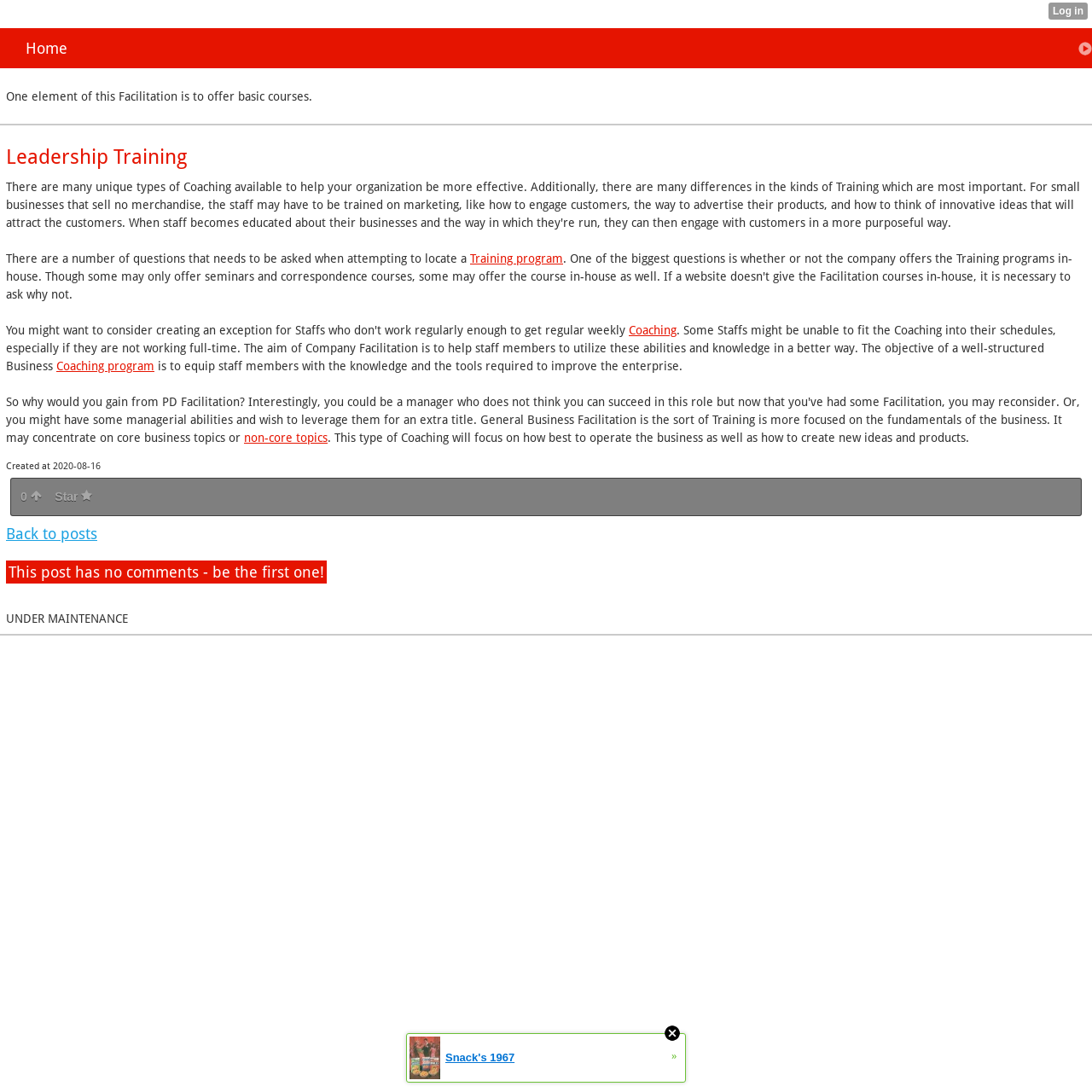Please specify the bounding box coordinates for the clickable region that will help you carry out the instruction: "go to home page".

[0.012, 0.026, 0.998, 0.062]